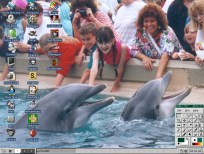Provide a one-word or one-phrase answer to the question:
What is the name of the desktop environment?

KDE 2.2.2